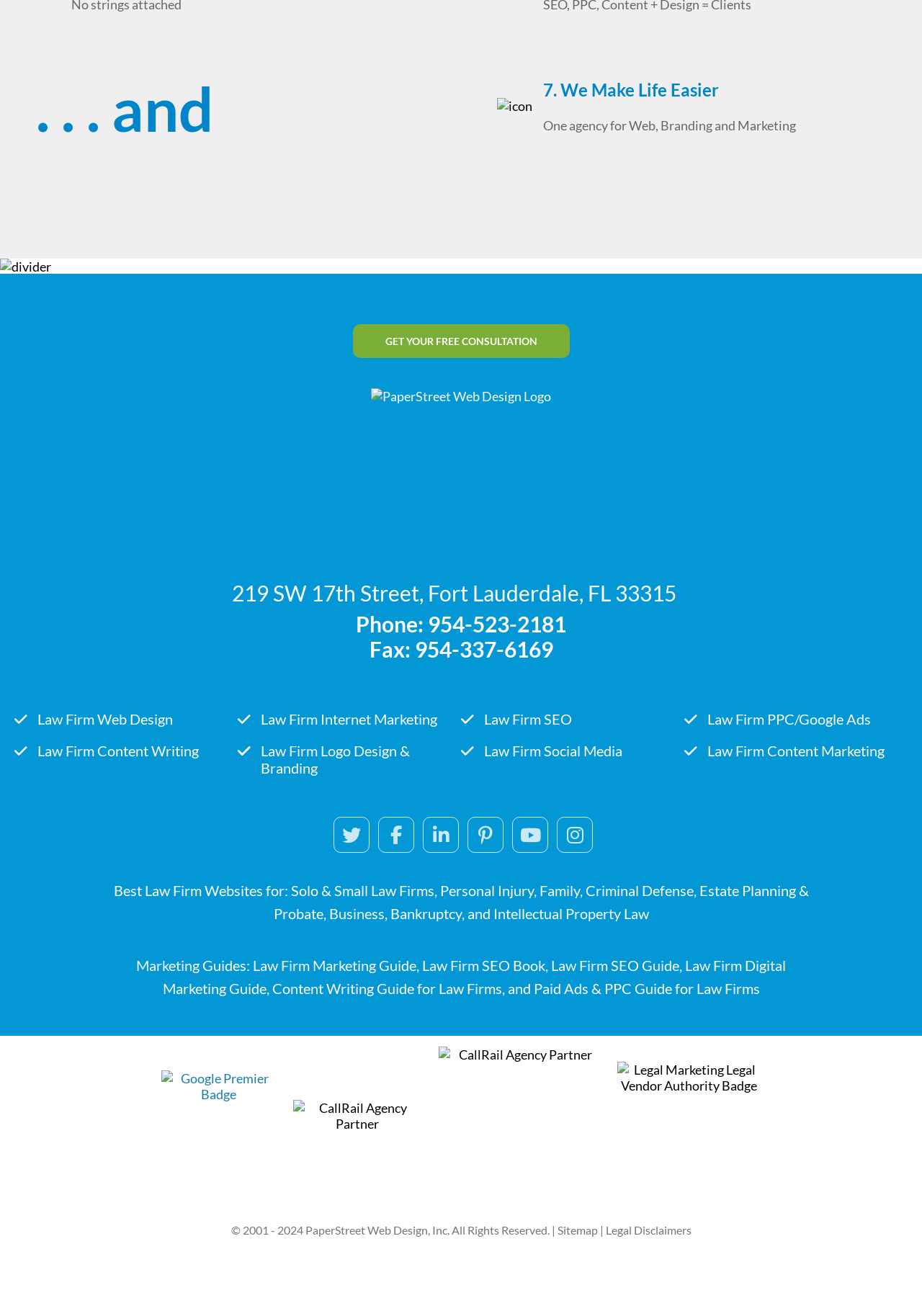Provide a short answer using a single word or phrase for the following question: 
What type of law firms do they cater to?

Solo, Small, Personal Injury, etc.